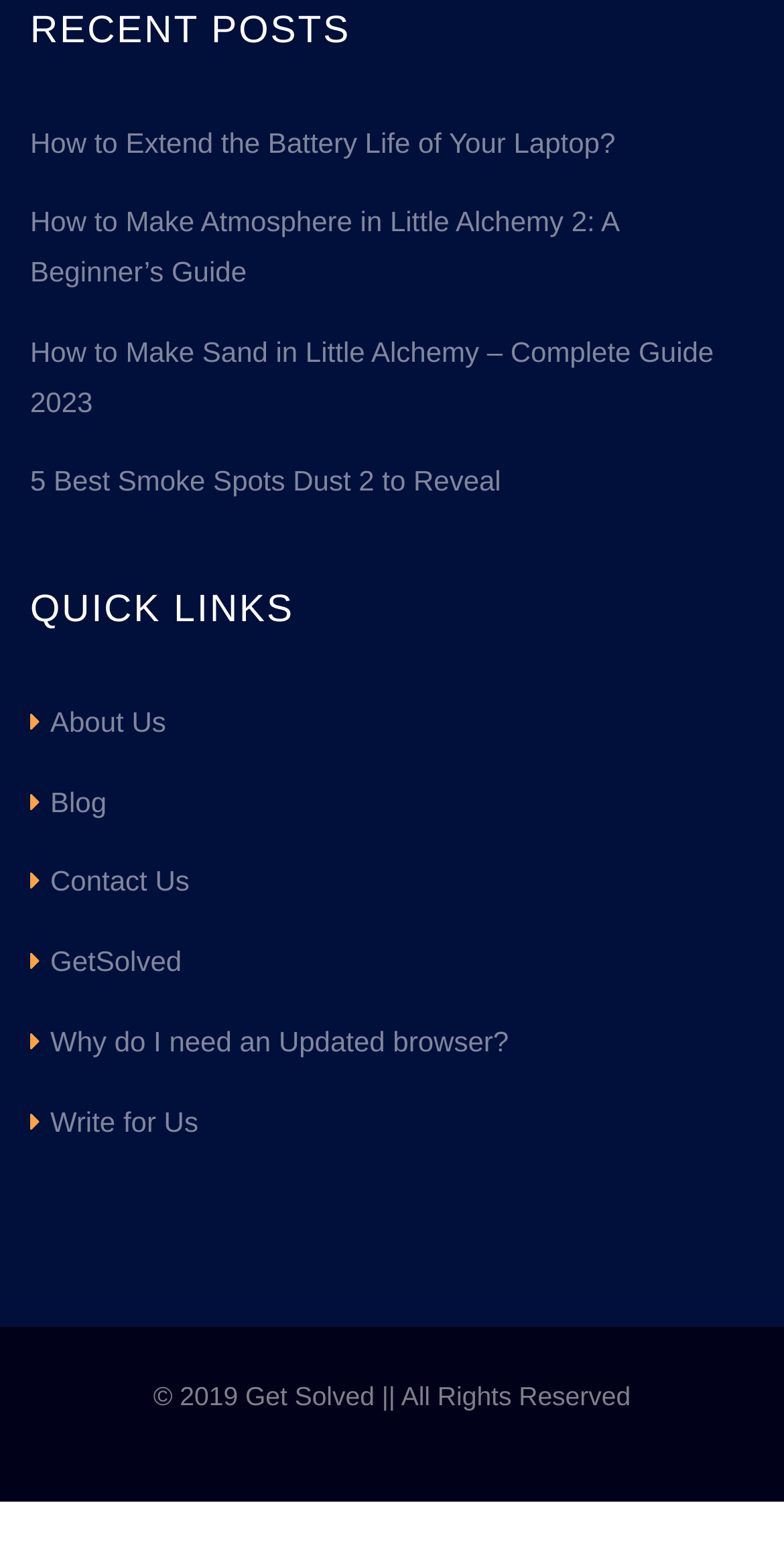Determine the bounding box coordinates of the clickable area required to perform the following instruction: "Write for us". The coordinates should be represented as four float numbers between 0 and 1: [left, top, right, bottom].

[0.038, 0.699, 0.253, 0.731]